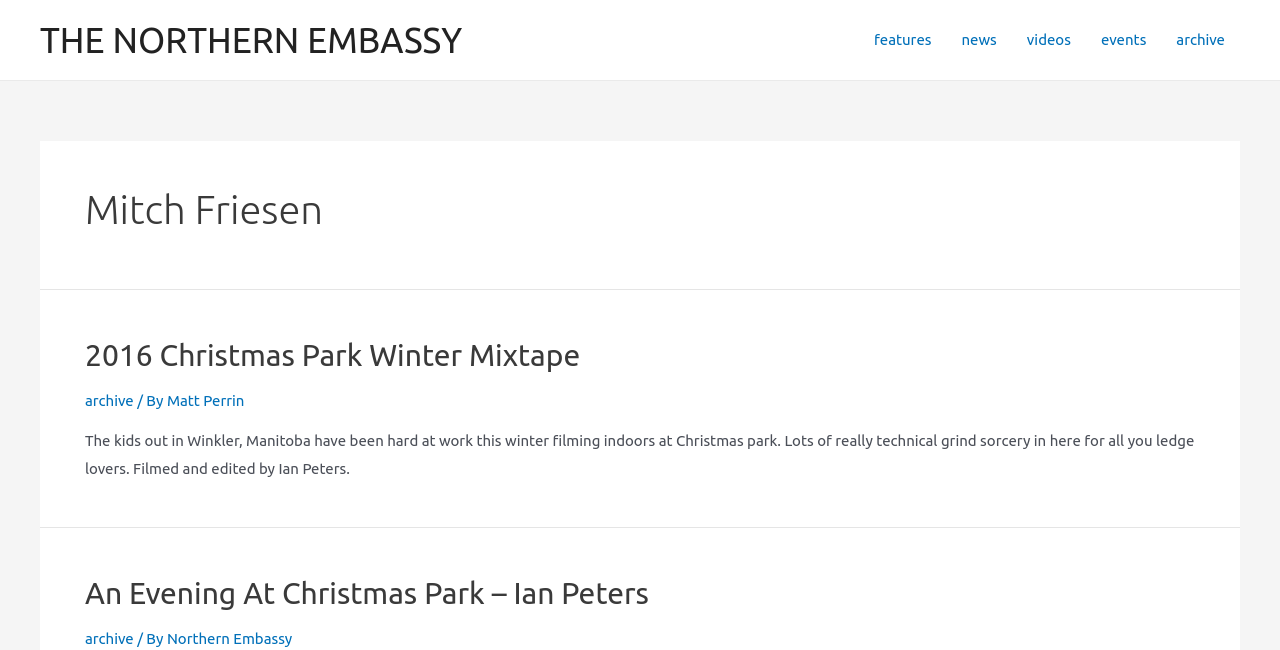Determine the bounding box for the UI element as described: "videos". The coordinates should be represented as four float numbers between 0 and 1, formatted as [left, top, right, bottom].

[0.79, 0.0, 0.848, 0.123]